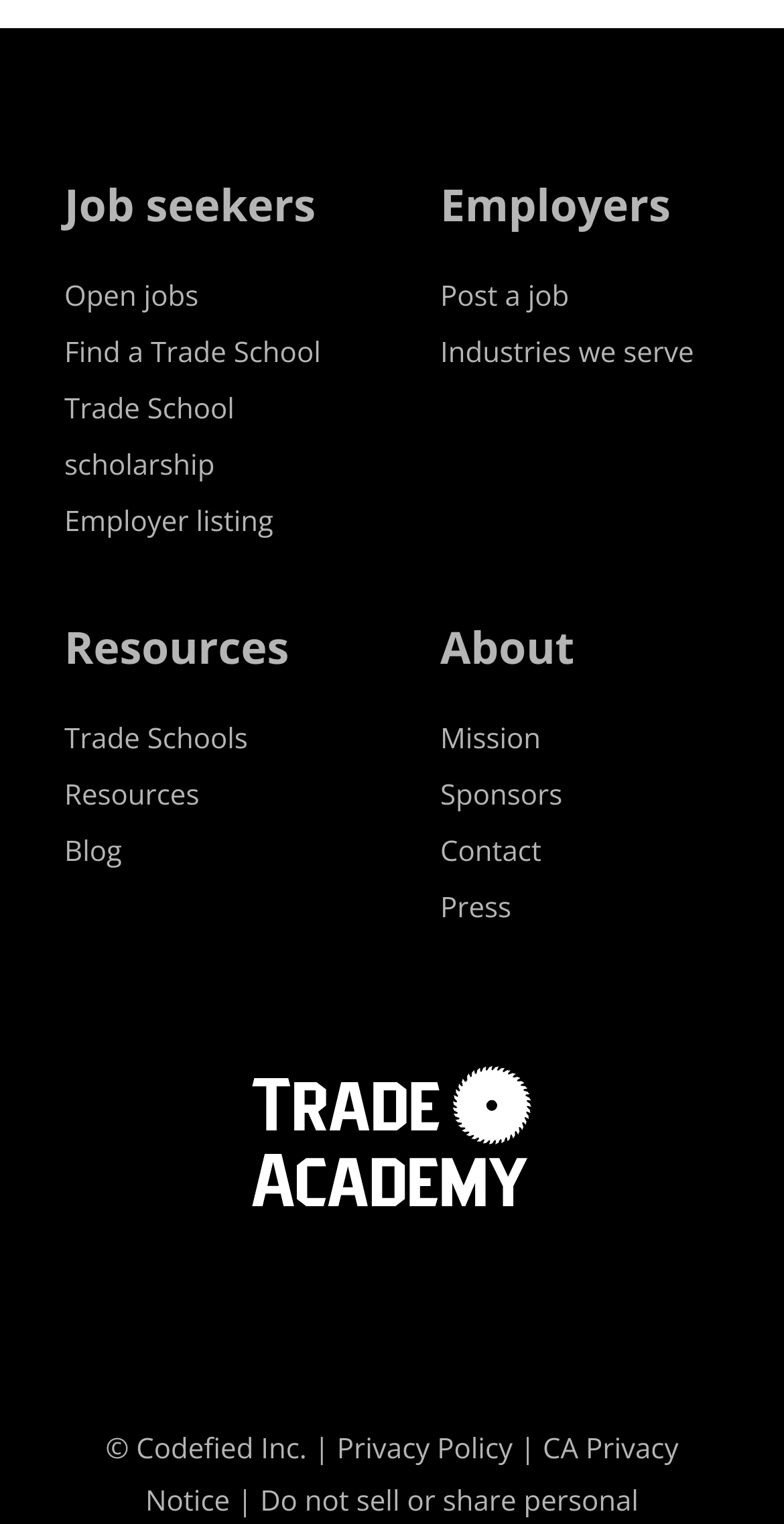What are the two main categories on the website?
Based on the image, respond with a single word or phrase.

Job seekers and Employers